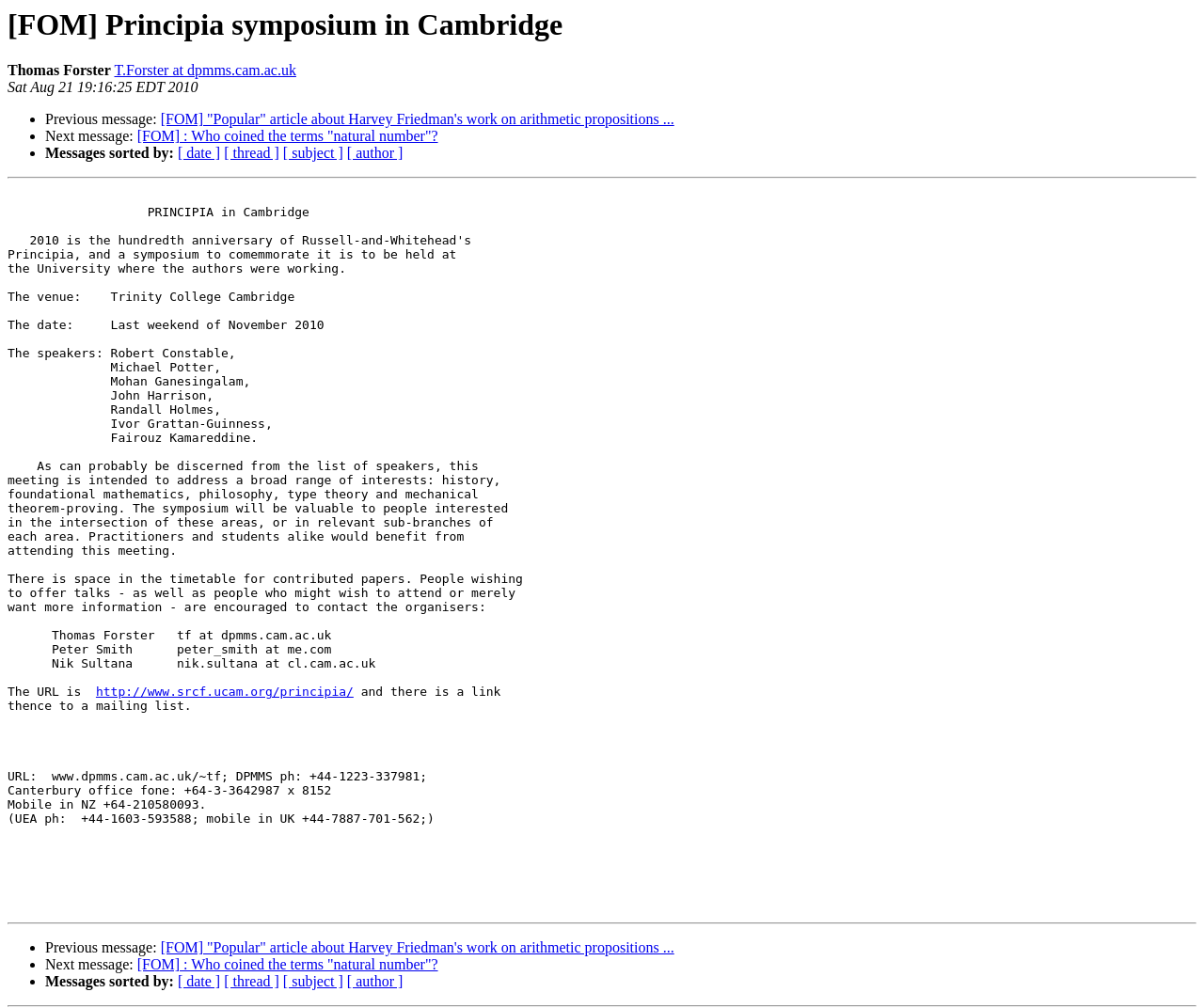Please provide the bounding box coordinates for the element that needs to be clicked to perform the instruction: "Sort messages by date". The coordinates must consist of four float numbers between 0 and 1, formatted as [left, top, right, bottom].

[0.148, 0.144, 0.183, 0.16]